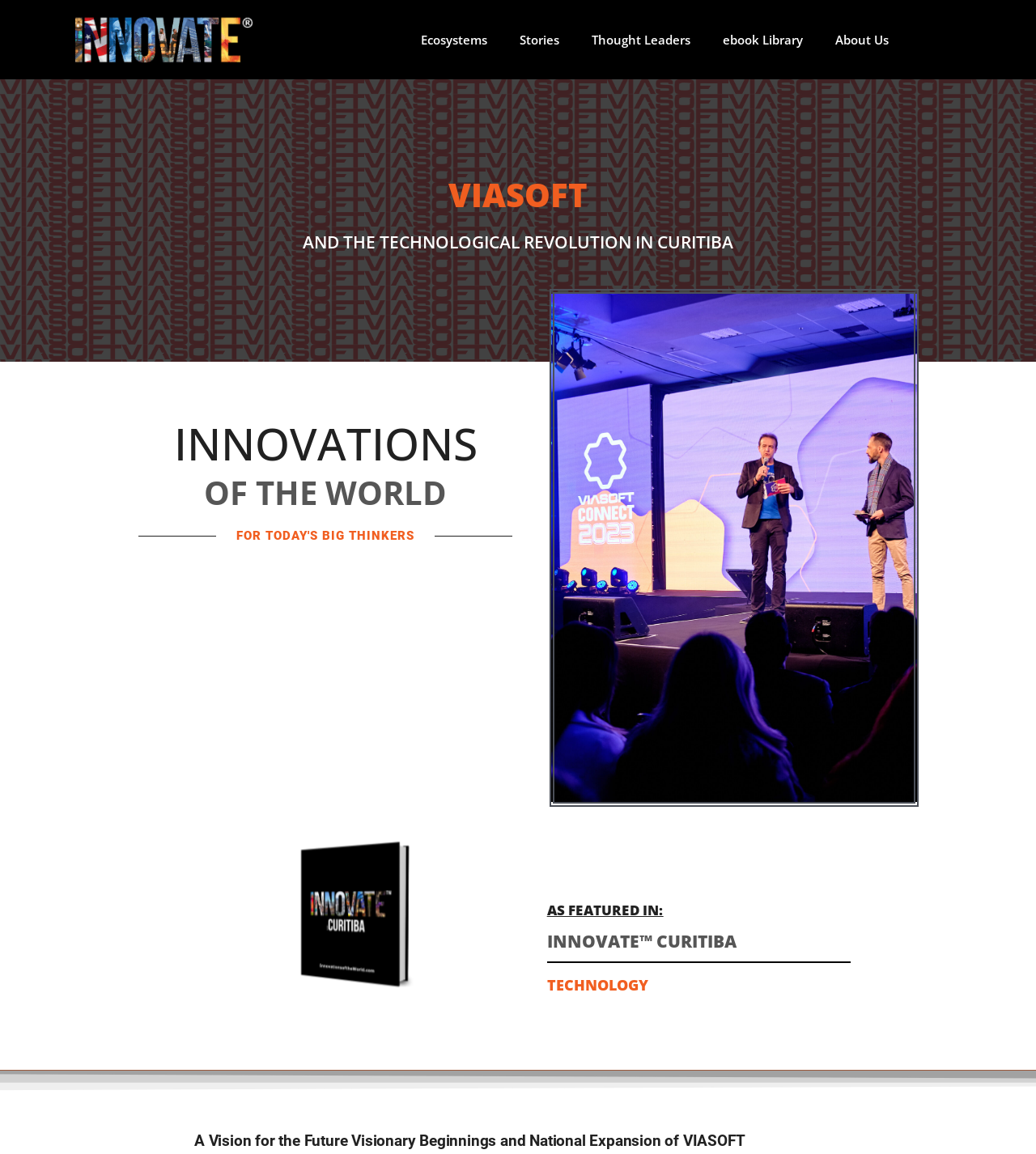What is the theme of the article?
Please answer using one word or phrase, based on the screenshot.

Technology